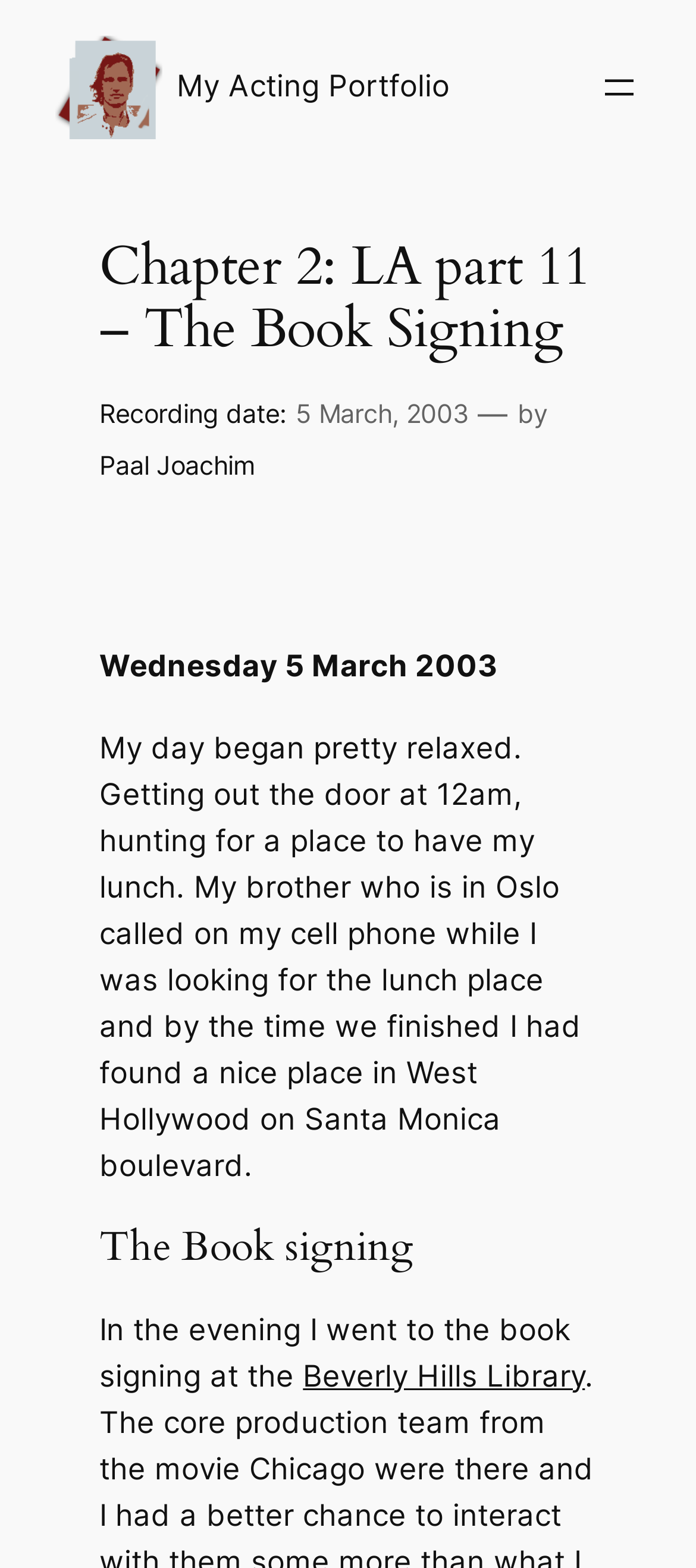Provide a one-word or one-phrase answer to the question:
What is the date of the recording?

5 March, 2003